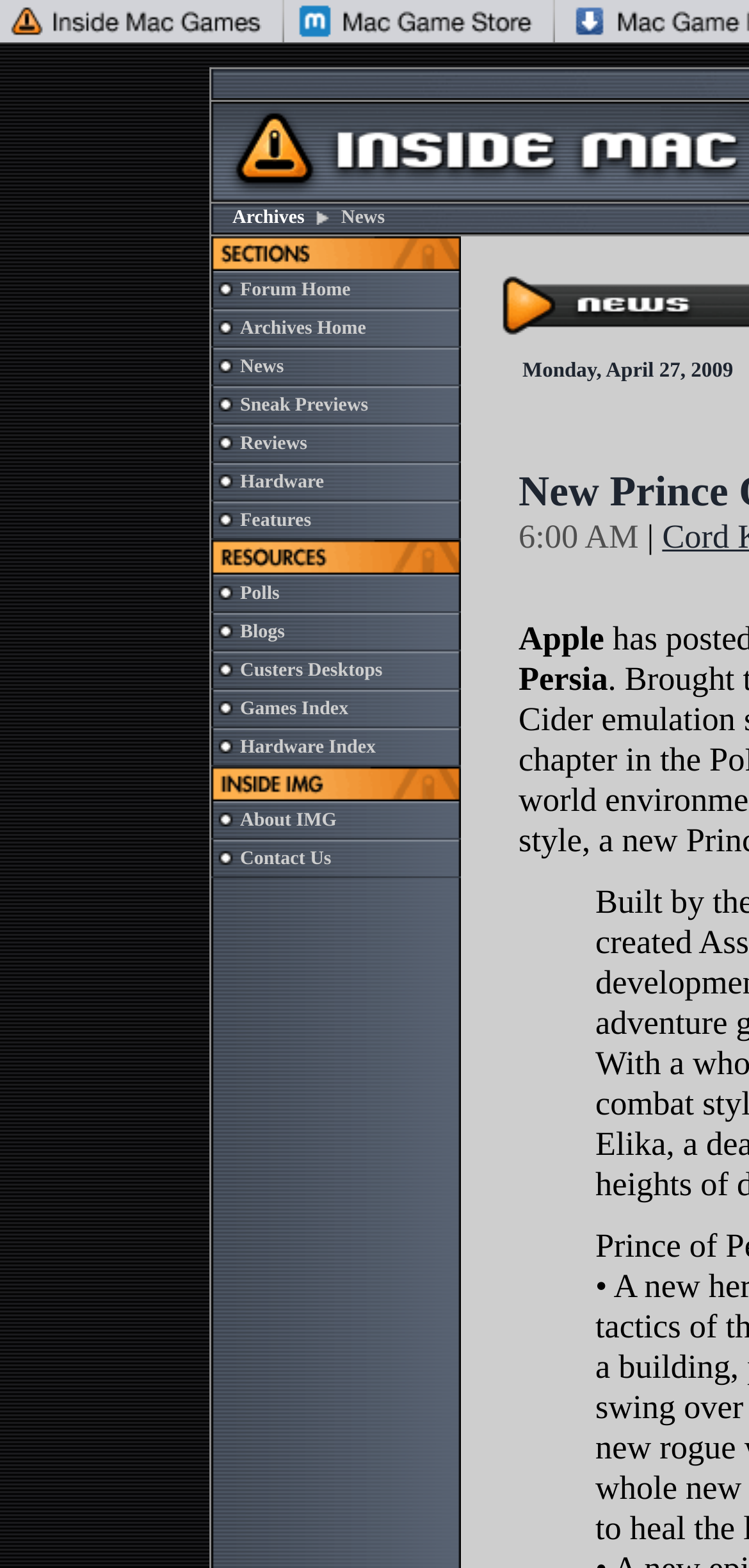Using the provided description: "Custers Desktops", find the bounding box coordinates of the corresponding UI element. The output should be four float numbers between 0 and 1, in the format [left, top, right, bottom].

[0.321, 0.421, 0.511, 0.434]